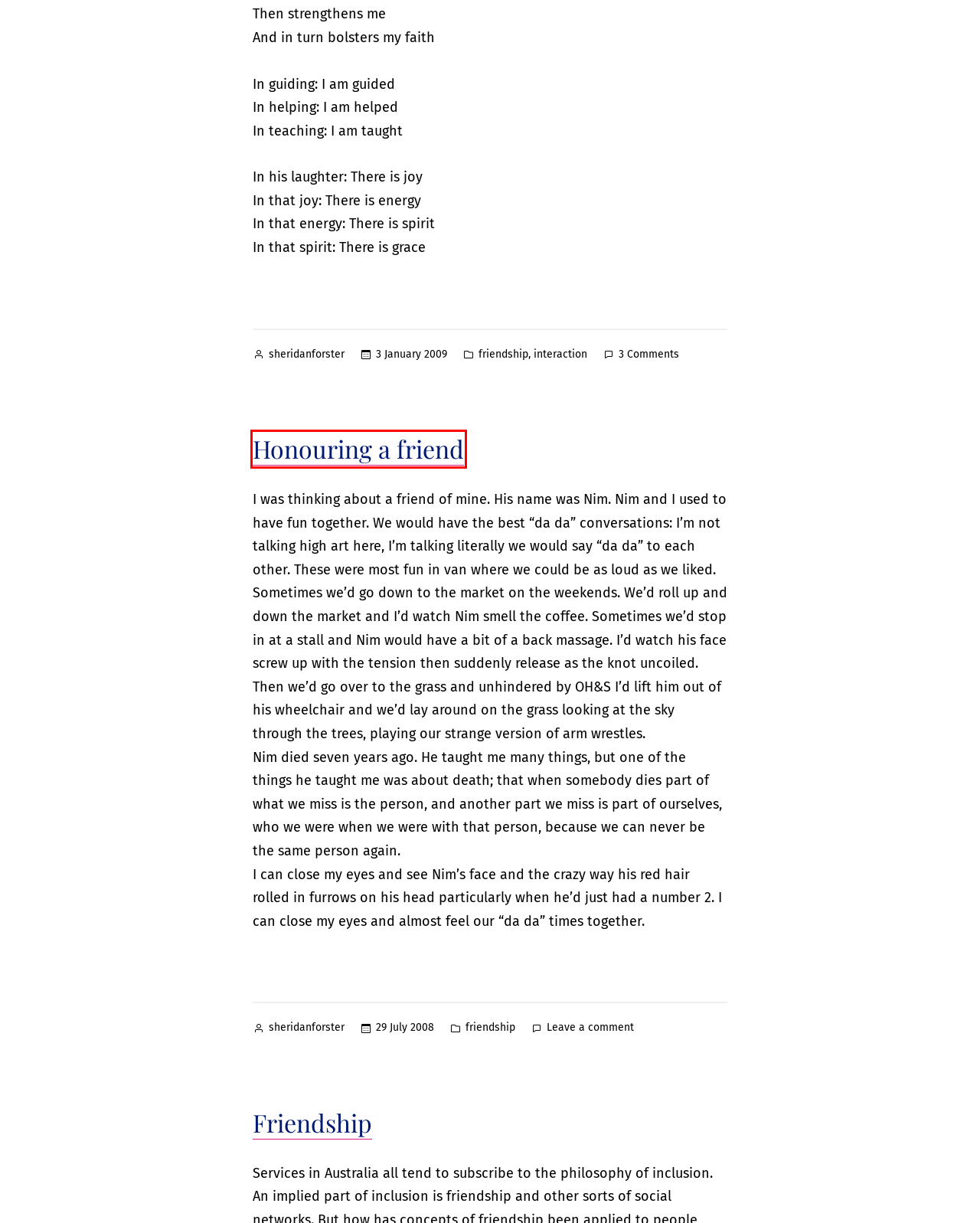Given a screenshot of a webpage with a red bounding box around a UI element, please identify the most appropriate webpage description that matches the new webpage after you click on the element. Here are the candidates:
A. Links – Sheridan Forster
B. interaction – Sheridan Forster
C. sheridanforster – Sheridan Forster
D. Friendship – Sheridan Forster
E. Nate Hajdu’s poem on friendship – Sheridan Forster
F. Contact – Sheridan Forster
G. Honouring a friend – Sheridan Forster
H. Sheridan Forster – Attentive Engagement

G